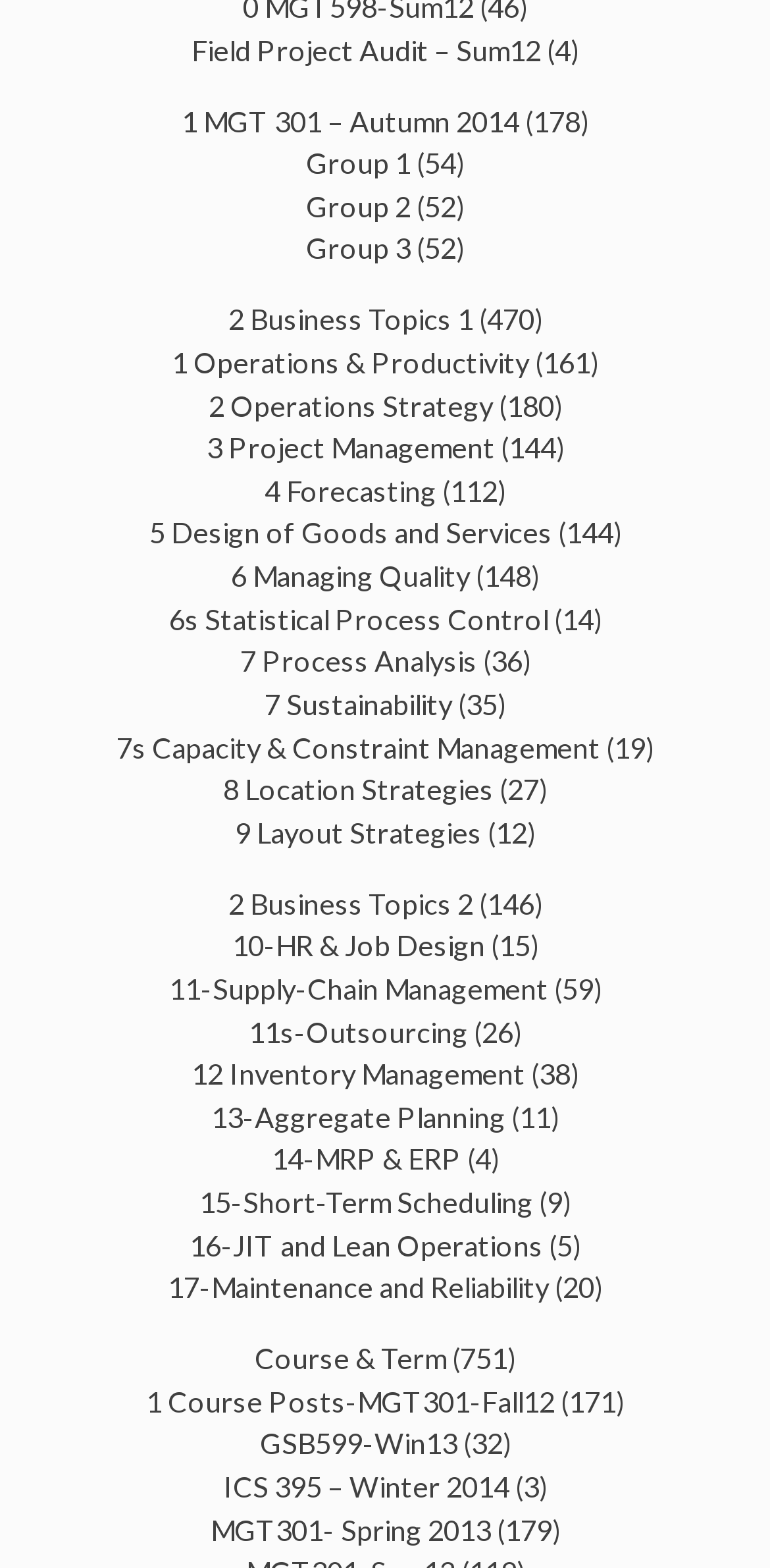Identify the bounding box coordinates of the specific part of the webpage to click to complete this instruction: "Select Course & Term".

[0.331, 0.856, 0.579, 0.877]